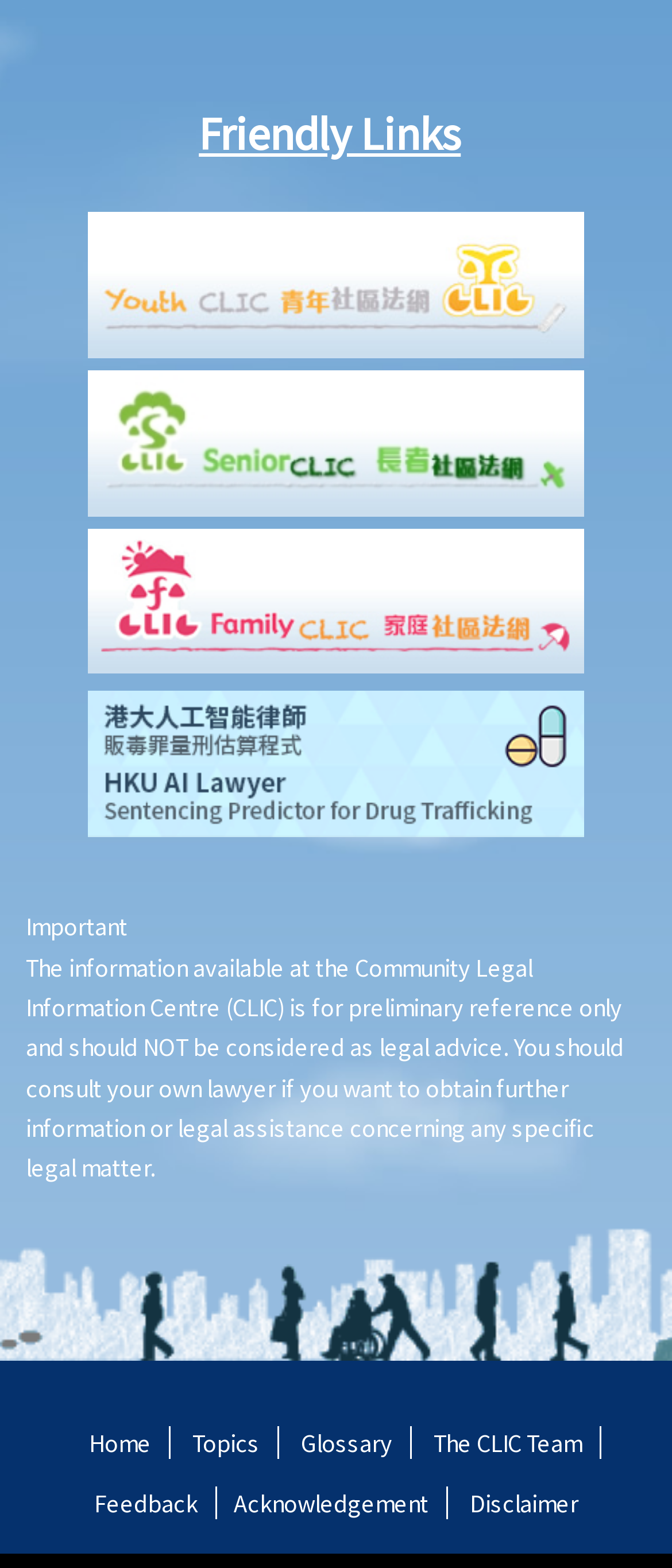Show the bounding box coordinates for the element that needs to be clicked to execute the following instruction: "Click on '5. Will a concubine and the relevant children be legally recognized? Can they be parties in divorce proceedings?'". Provide the coordinates in the form of four float numbers between 0 and 1, i.e., [left, top, right, bottom].

[0.051, 0.072, 0.931, 0.122]